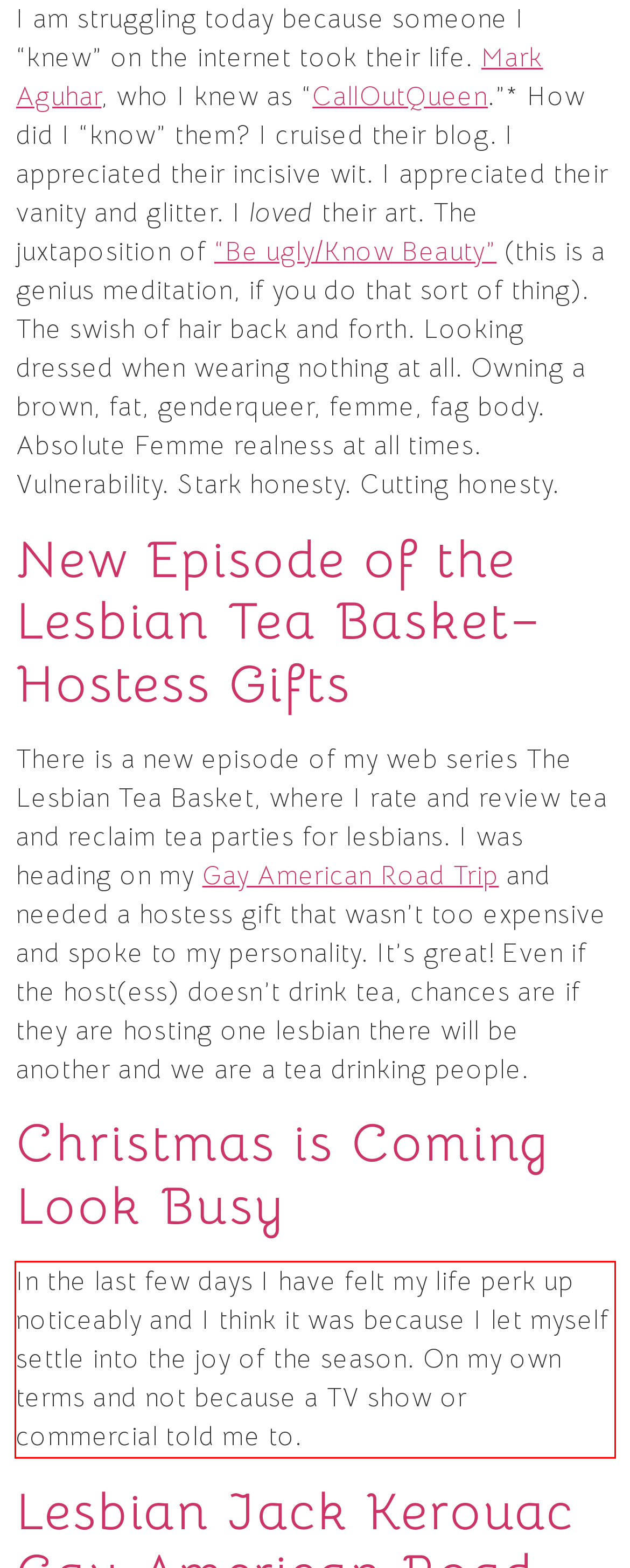By examining the provided screenshot of a webpage, recognize the text within the red bounding box and generate its text content.

In the last few days I have felt my life perk up noticeably and I think it was because I let myself settle into the joy of the season. On my own terms and not because a TV show or commercial told me to.